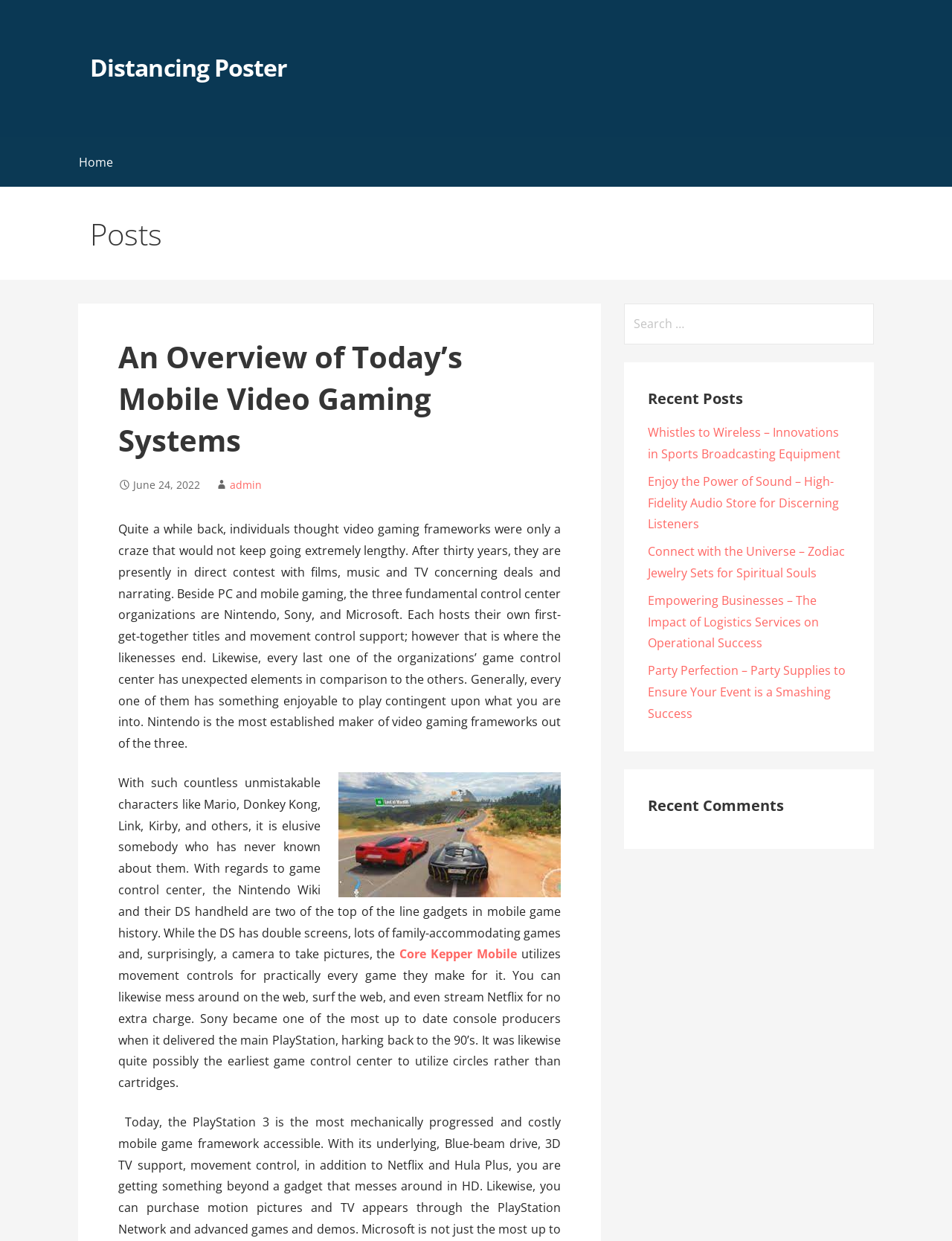Please provide a comprehensive answer to the question below using the information from the image: What is the main topic of this webpage?

Based on the webpage content, the main topic is about mobile video gaming systems, which is evident from the heading 'An Overview of Today’s Mobile Video Gaming Systems' and the subsequent text discussing the history and features of mobile gaming systems.